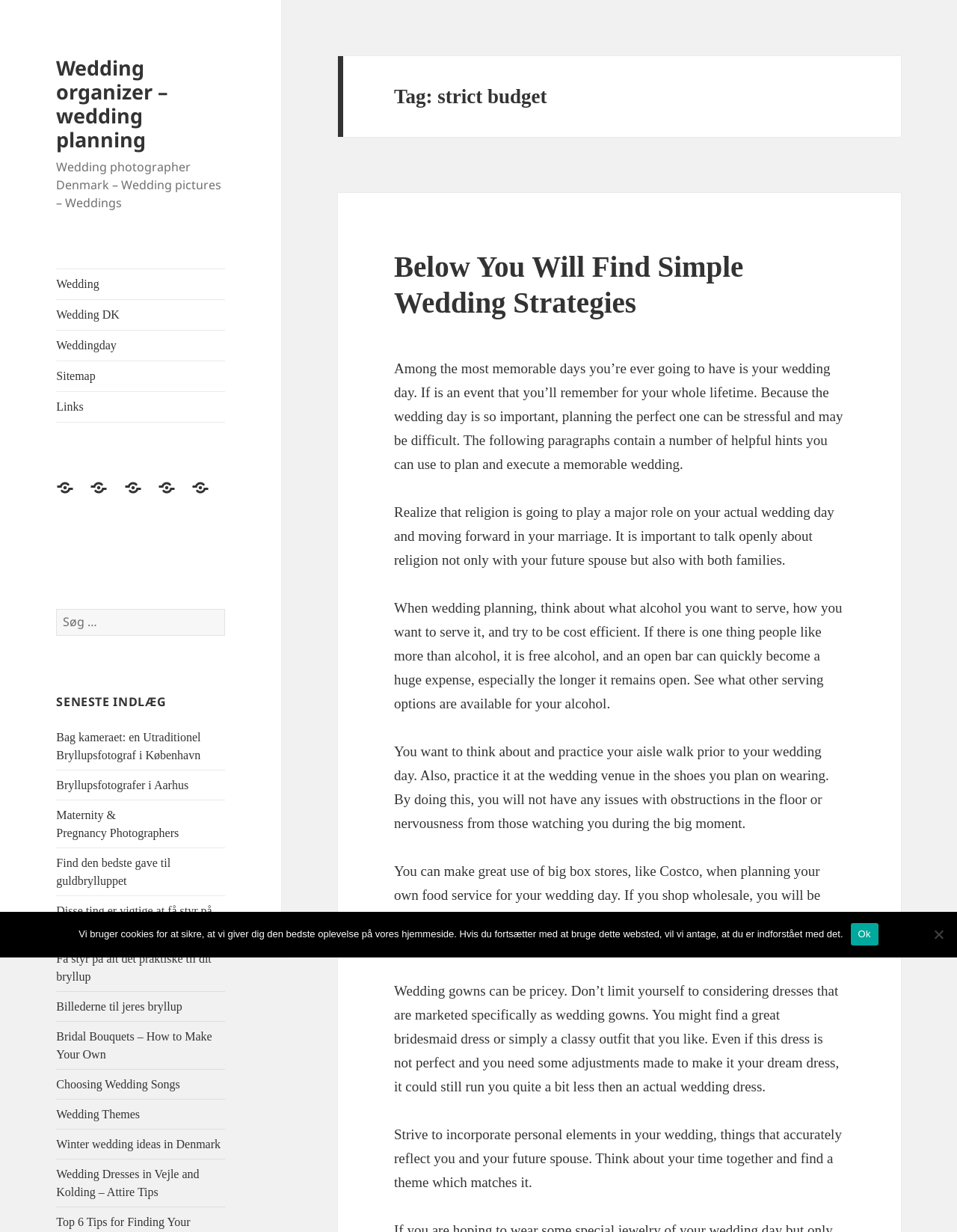Provide the bounding box coordinates of the HTML element this sentence describes: "Jib-Crane". The bounding box coordinates consist of four float numbers between 0 and 1, i.e., [left, top, right, bottom].

None